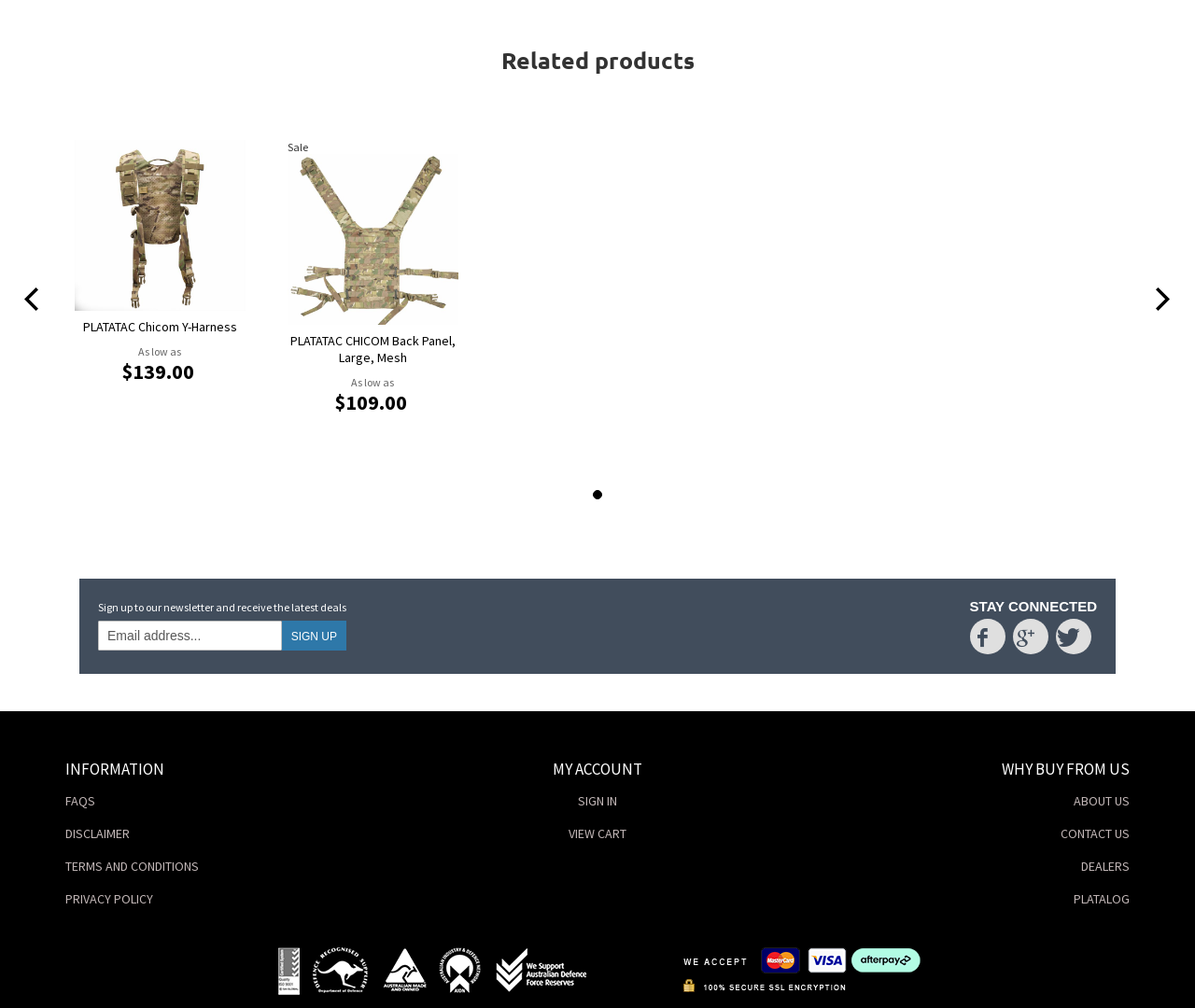What is the purpose of the textbox at the bottom of the page? Please answer the question using a single word or phrase based on the image.

Email address input